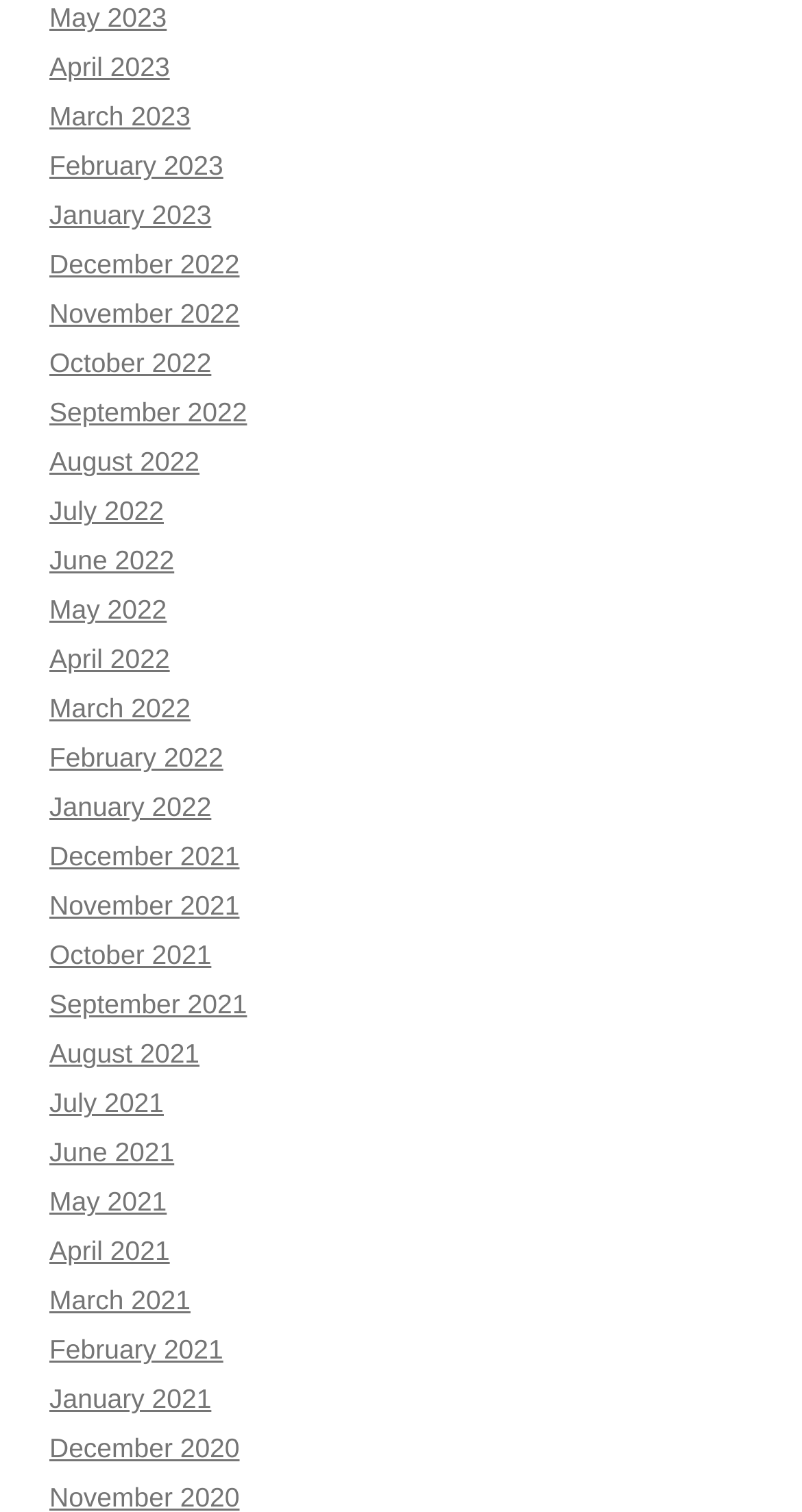How many months are listed on the webpage?
Refer to the image and respond with a one-word or short-phrase answer.

24